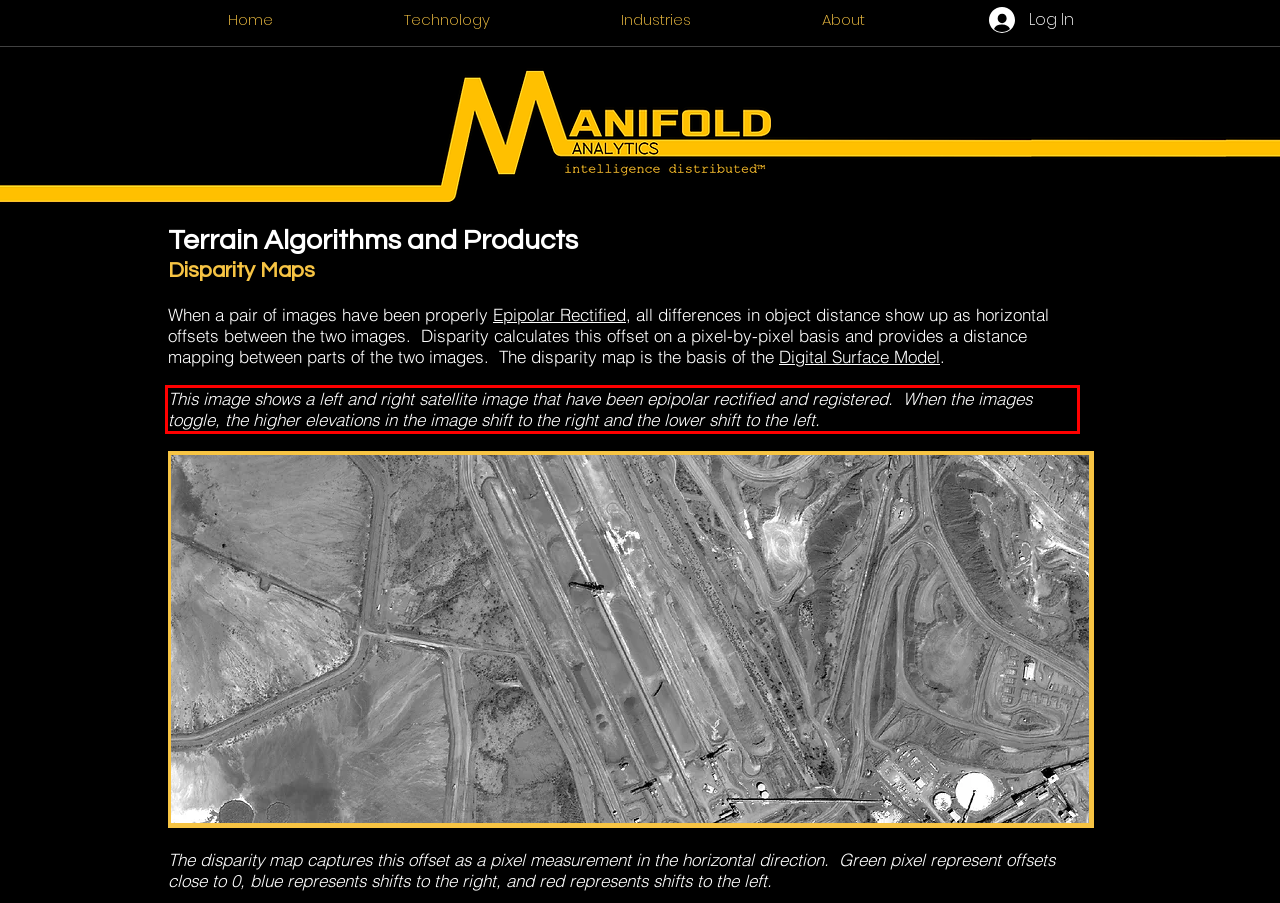Examine the webpage screenshot and use OCR to recognize and output the text within the red bounding box.

This image shows a left and right satellite image that have been epipolar rectified and registered. When the images toggle, the higher elevations in the image shift to the right and the lower shift to the left.